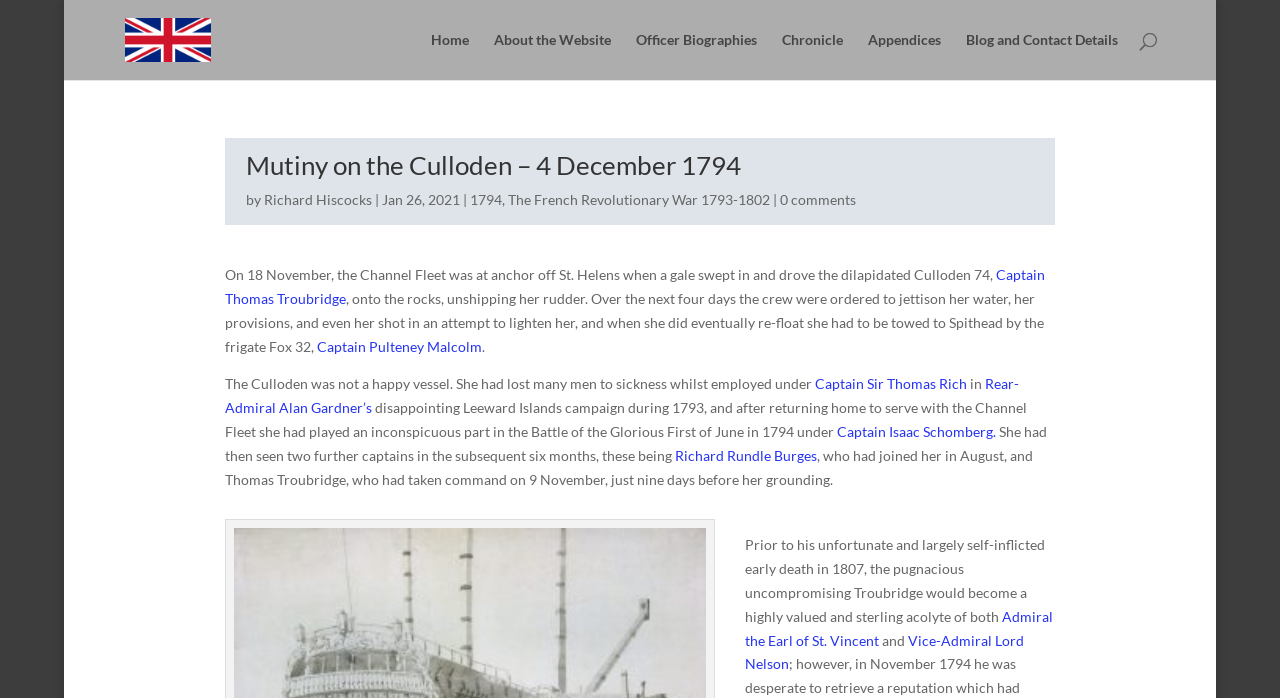Identify the bounding box coordinates of the element to click to follow this instruction: 'Read the blog'. Ensure the coordinates are four float values between 0 and 1, provided as [left, top, right, bottom].

None